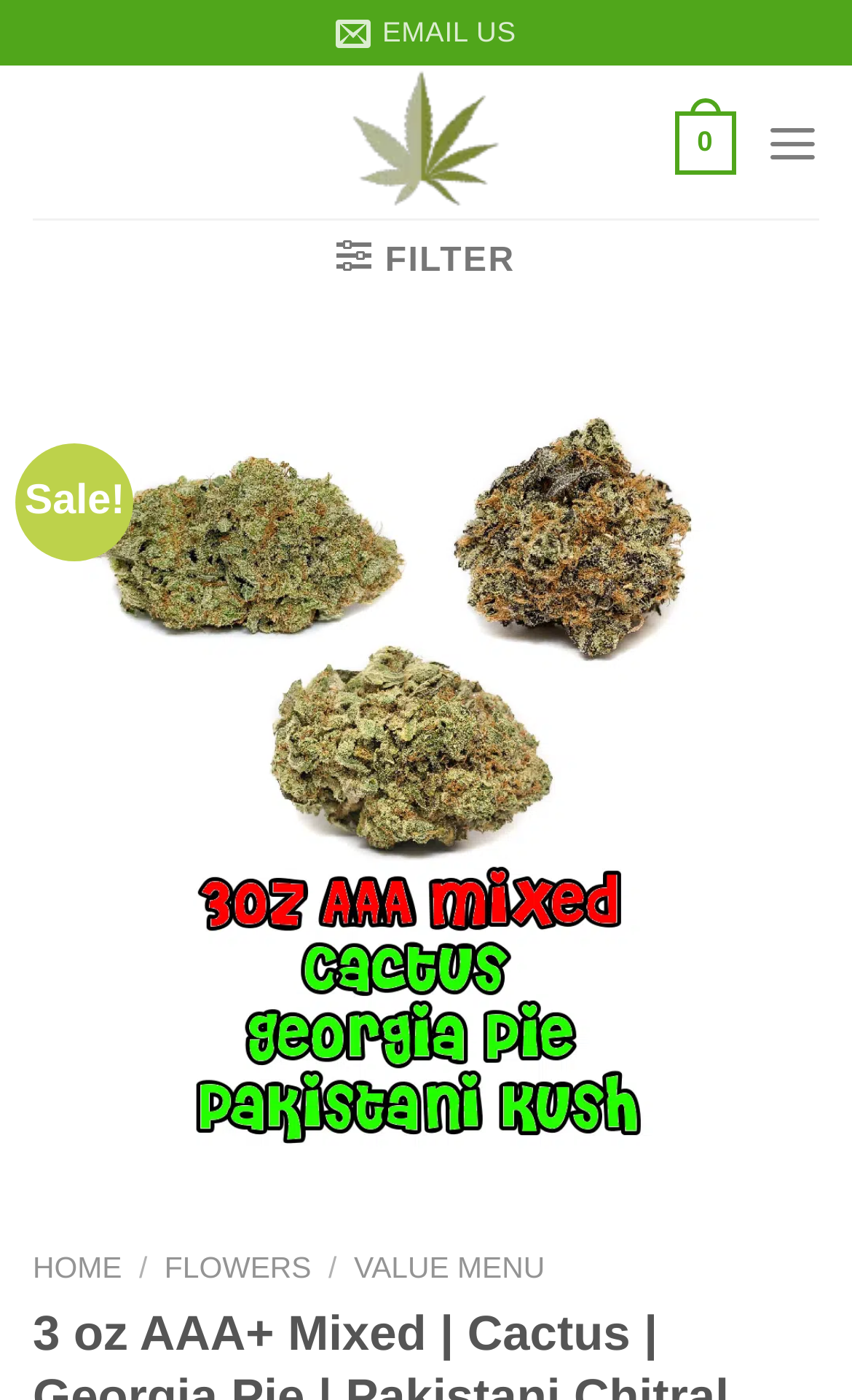Give a one-word or short phrase answer to the question: 
Is there a filter option available?

Yes